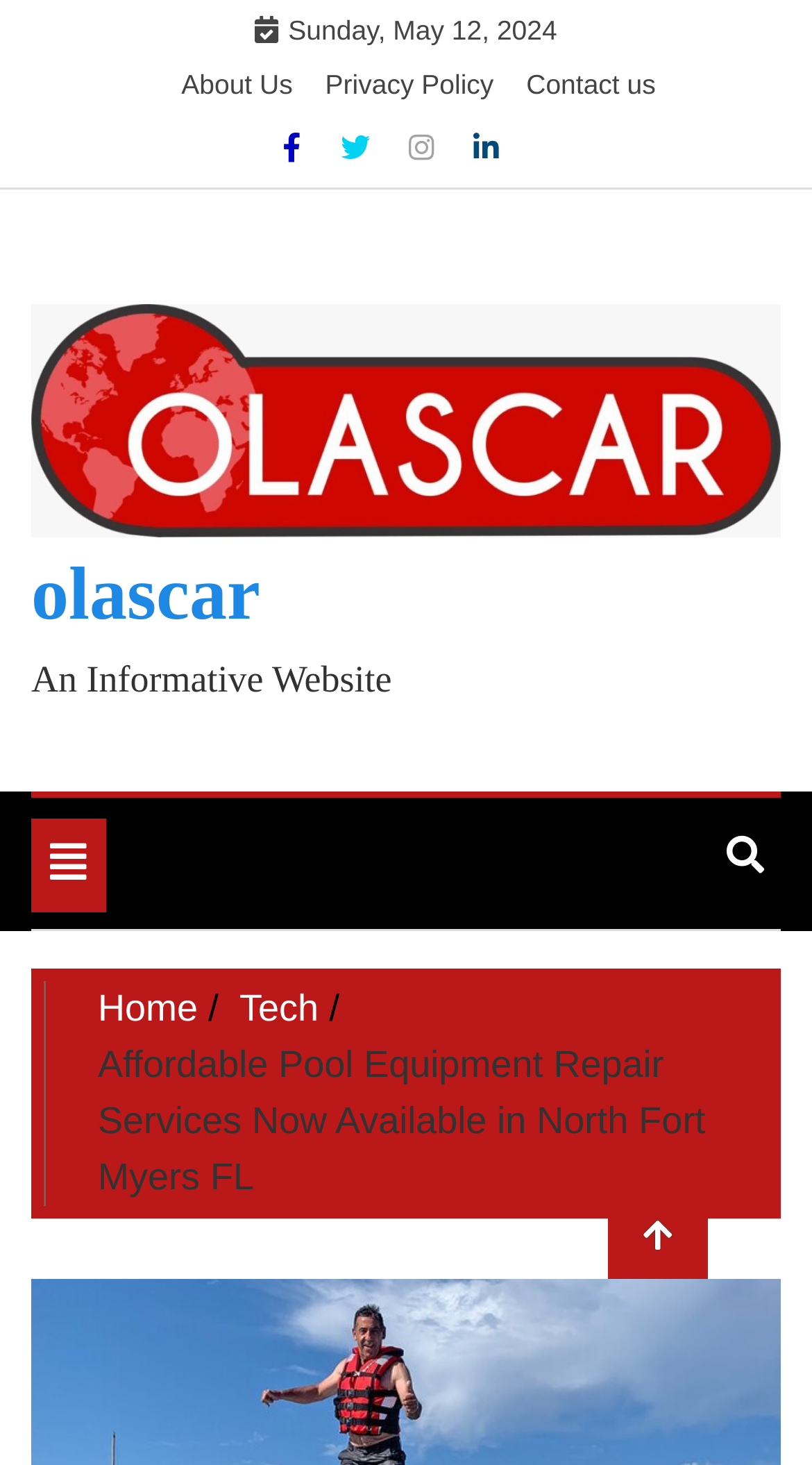Give a concise answer of one word or phrase to the question: 
What is the title of the latest article?

Affordable Pool Equipment Repair Services Now Available in North Fort Myers FL